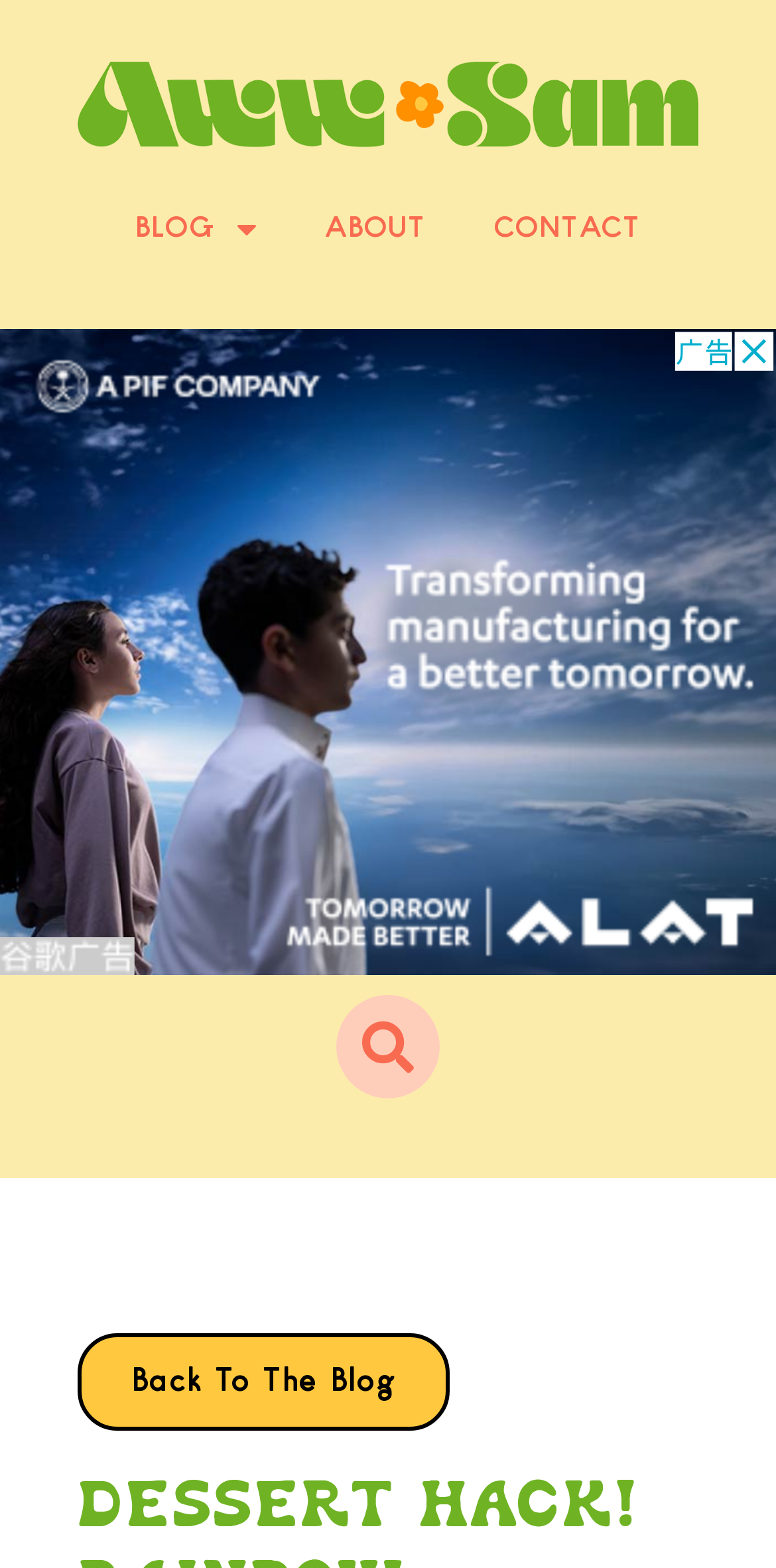Using the provided description Back To The Blog, find the bounding box coordinates for the UI element. Provide the coordinates in (top-left x, top-left y, bottom-right x, bottom-right y) format, ensuring all values are between 0 and 1.

[0.1, 0.85, 0.579, 0.913]